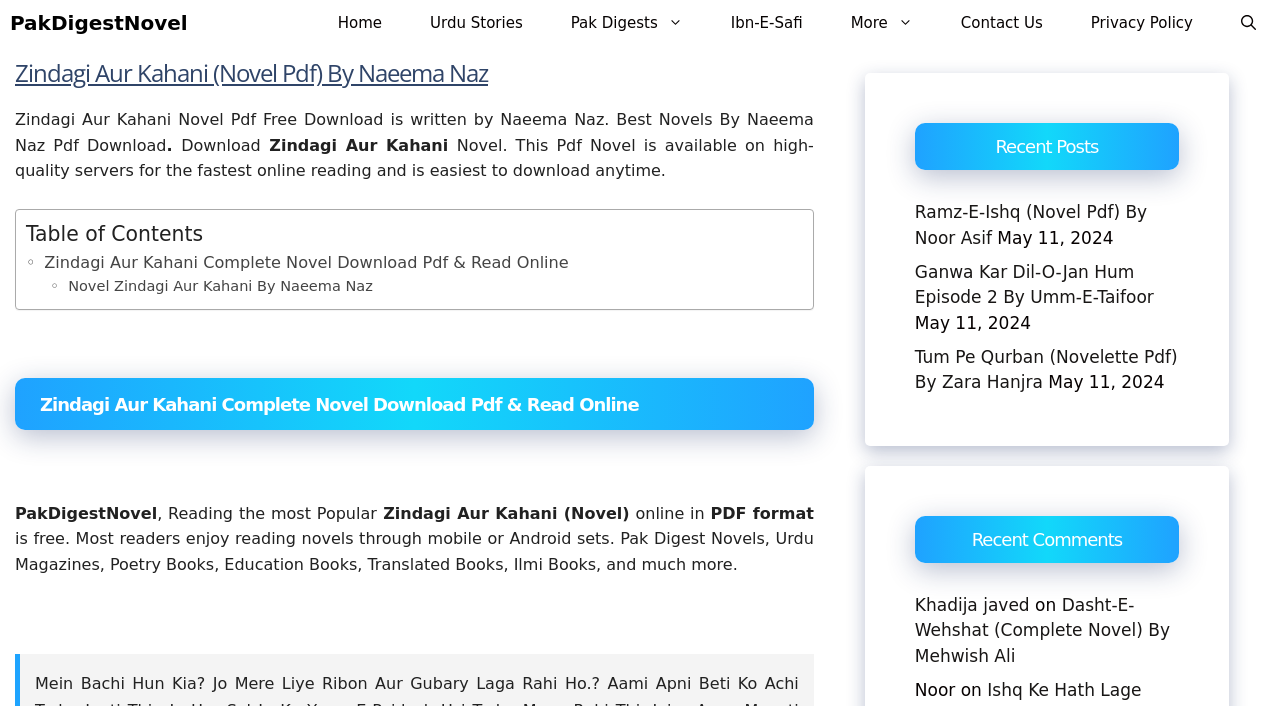What is the purpose of the webpage?
Based on the image, respond with a single word or phrase.

Download novel